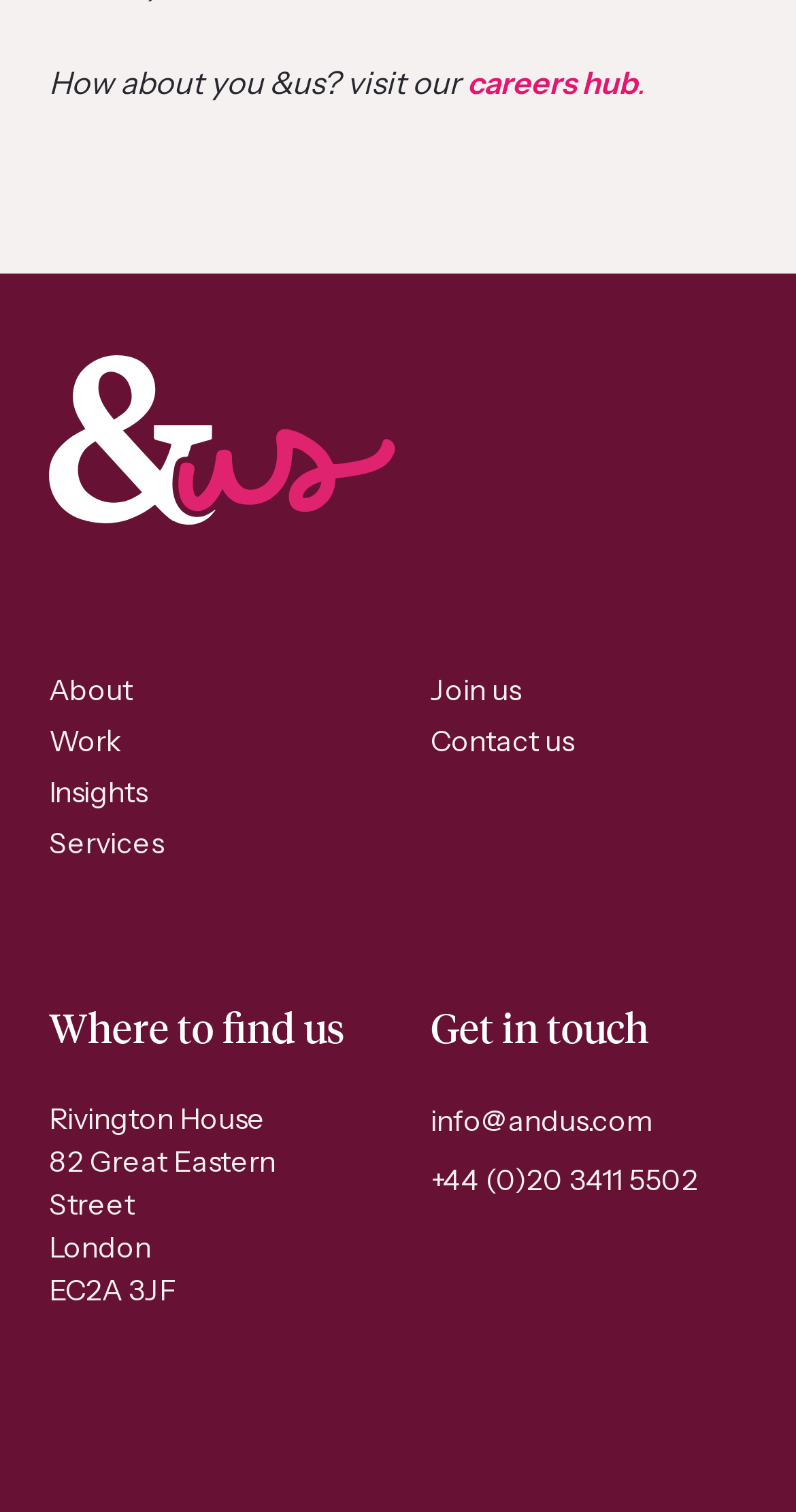Bounding box coordinates are specified in the format (top-left x, top-left y, bottom-right x, bottom-right y). All values are floating point numbers bounded between 0 and 1. Please provide the bounding box coordinate of the region this sentence describes: Contact us

[0.541, 0.476, 0.721, 0.504]